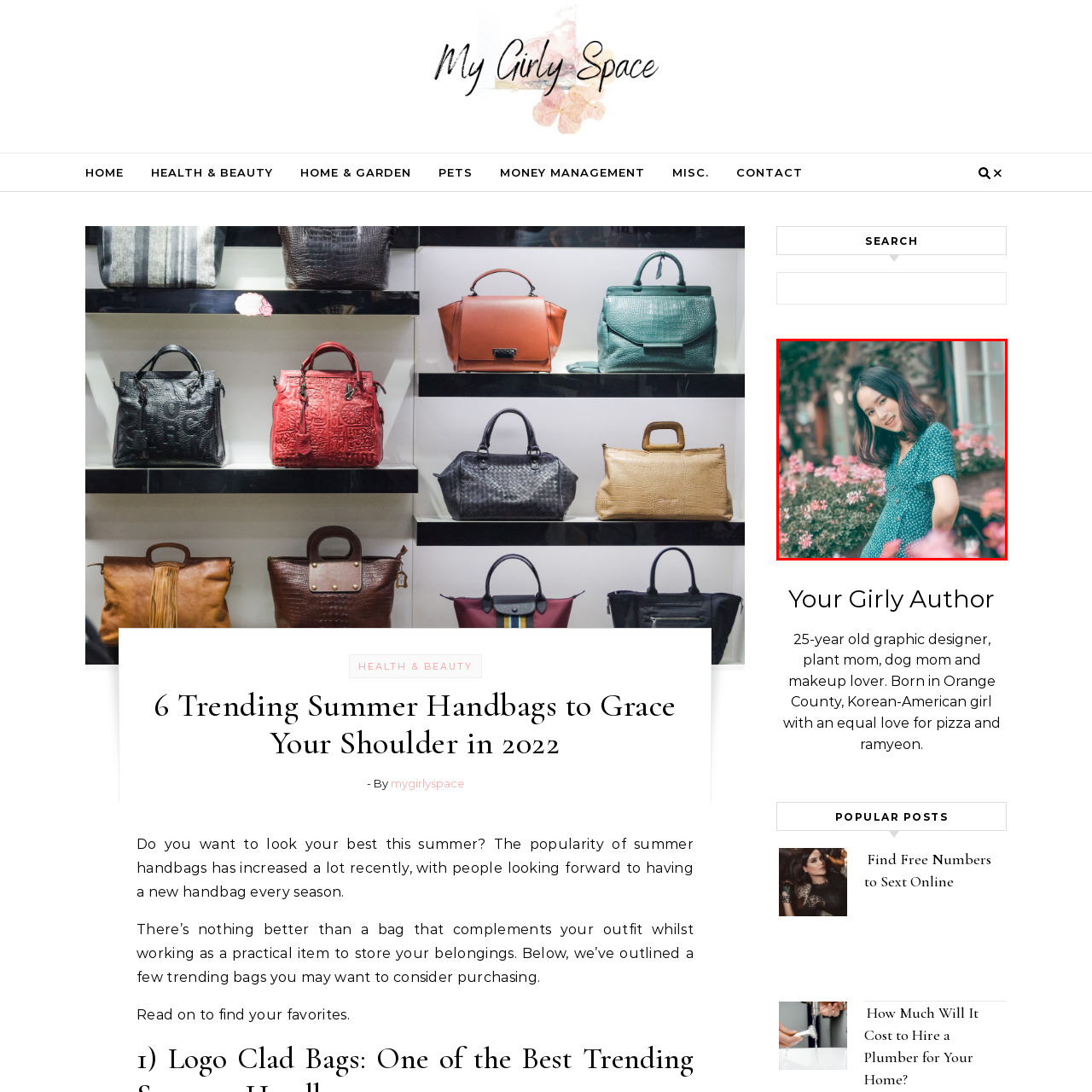Describe in detail the elements and actions shown in the image within the red-bordered area.

In this vibrant and cheerful image, a young woman is seen posing gracefully amidst a beautiful backdrop of blooming flowers. She wears a stylish green dress adorned with a delicate print, which complements her natural beauty and relaxed demeanor. The soft sunlight bathes the scene, enhancing the warm colors of the flowers and lending a dreamy quality to the photo. Her long hair, loose and slightly tousled, frames her face as she smiles gently, exuding a sense of joy and confidence. This captivating moment not only highlights her fashionable appearance but also encapsulates the essence of summer, making it a perfect representation of the seasonal spirit and trends in casual wear.